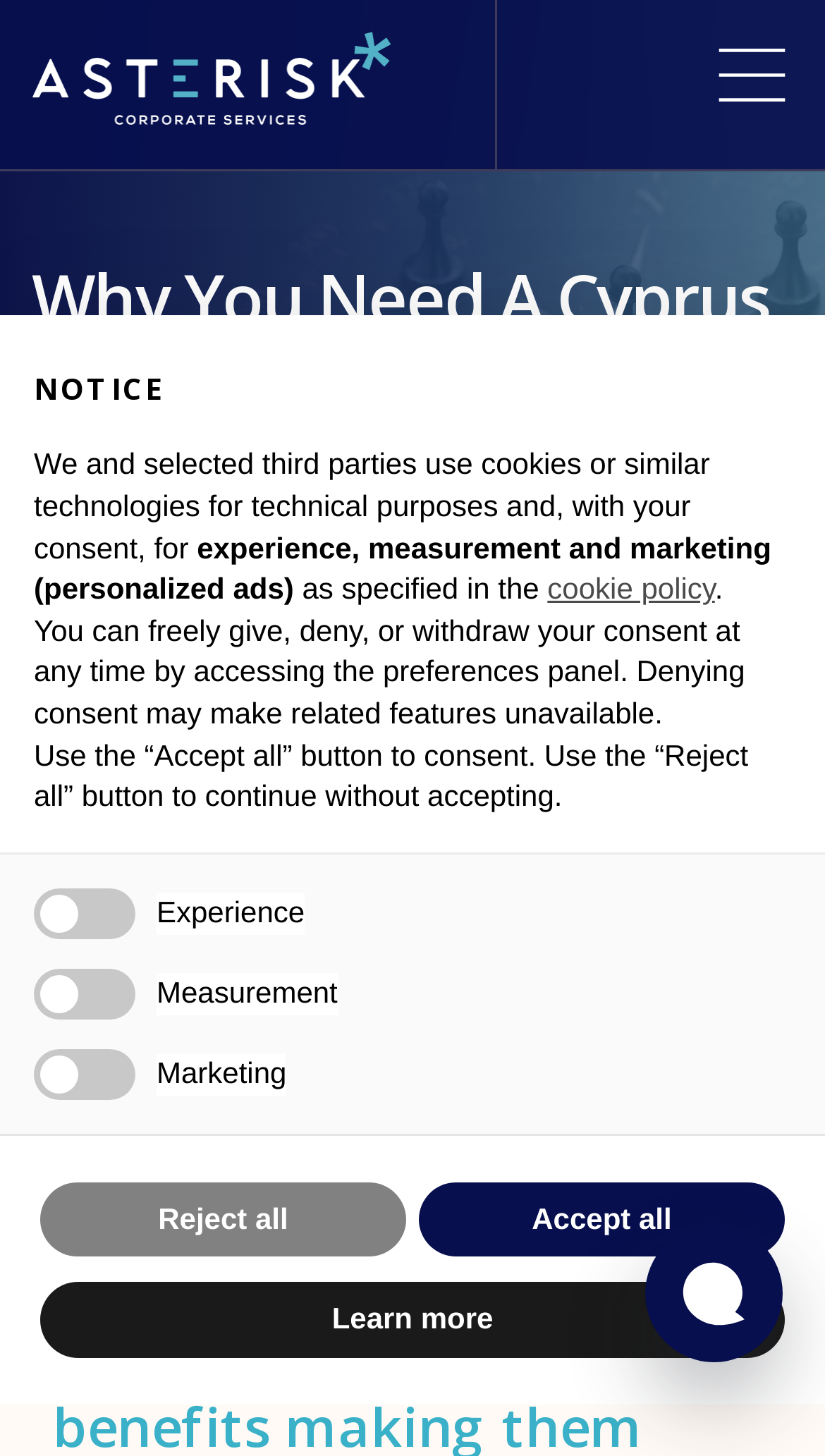Use the information in the screenshot to answer the question comprehensively: How many checkboxes are there?

I counted the number of checkboxes on the webpage by looking at the elements with the type 'checkbox'. There are three checkboxes, each with a bounding box of [0.041, 0.61, 0.164, 0.645], [0.041, 0.665, 0.164, 0.7], and [0.041, 0.72, 0.164, 0.755], respectively.